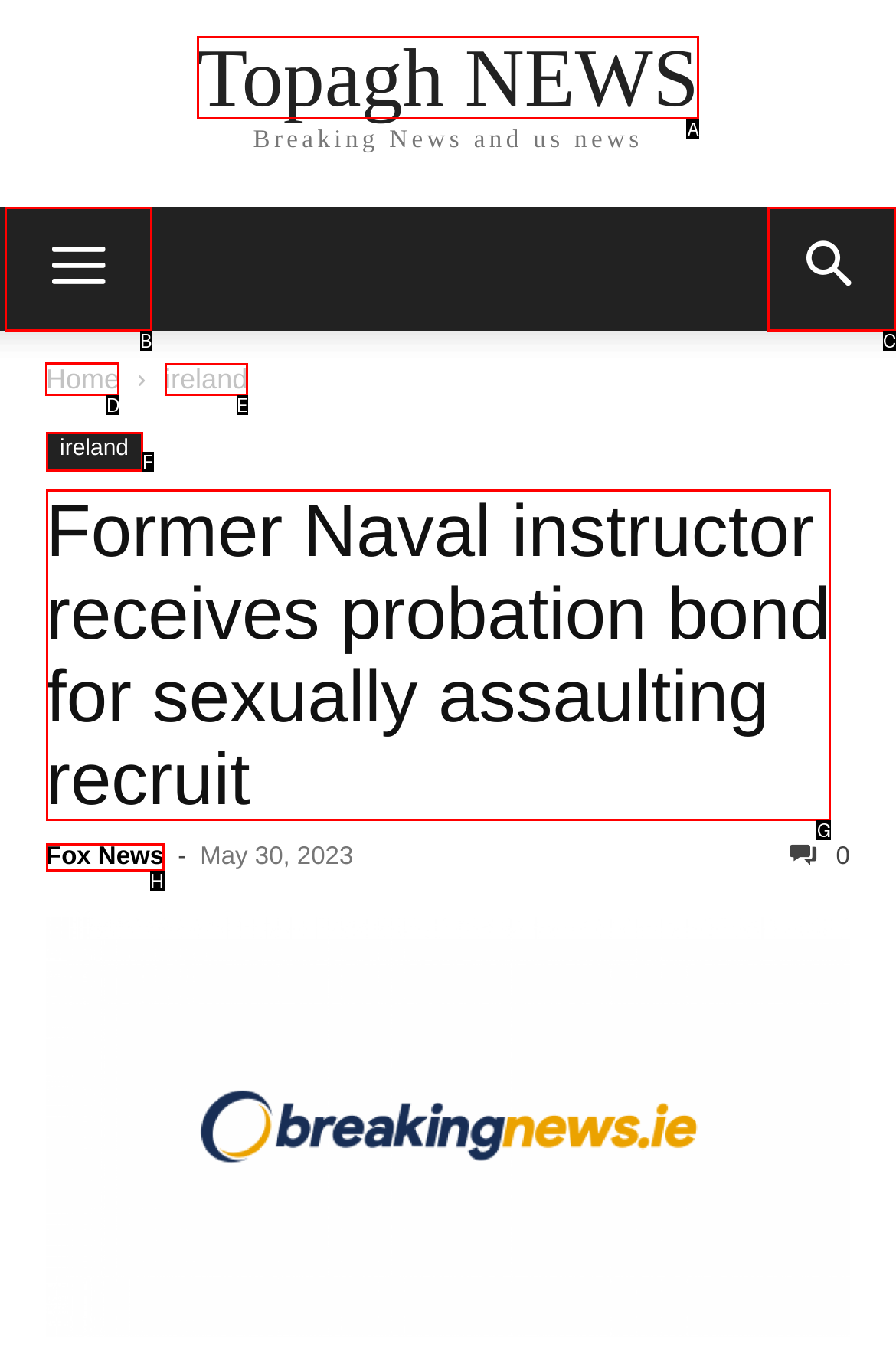Select the HTML element that needs to be clicked to perform the task: visit Home page. Reply with the letter of the chosen option.

D